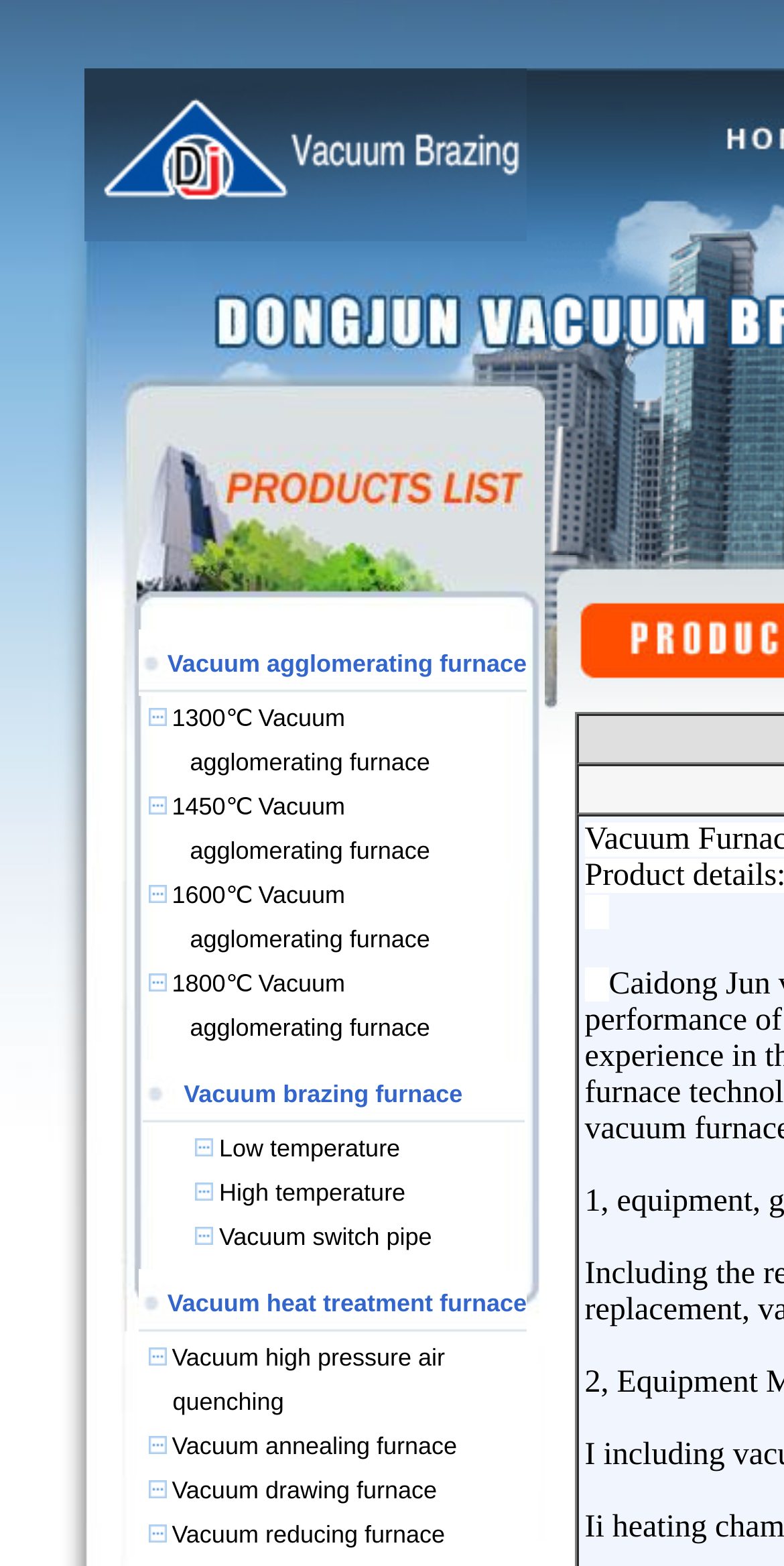Locate the bounding box coordinates of the element's region that should be clicked to carry out the following instruction: "Check the 'Vacuum high pressure air quenching' information". The coordinates need to be four float numbers between 0 and 1, i.e., [left, top, right, bottom].

[0.181, 0.858, 0.568, 0.904]